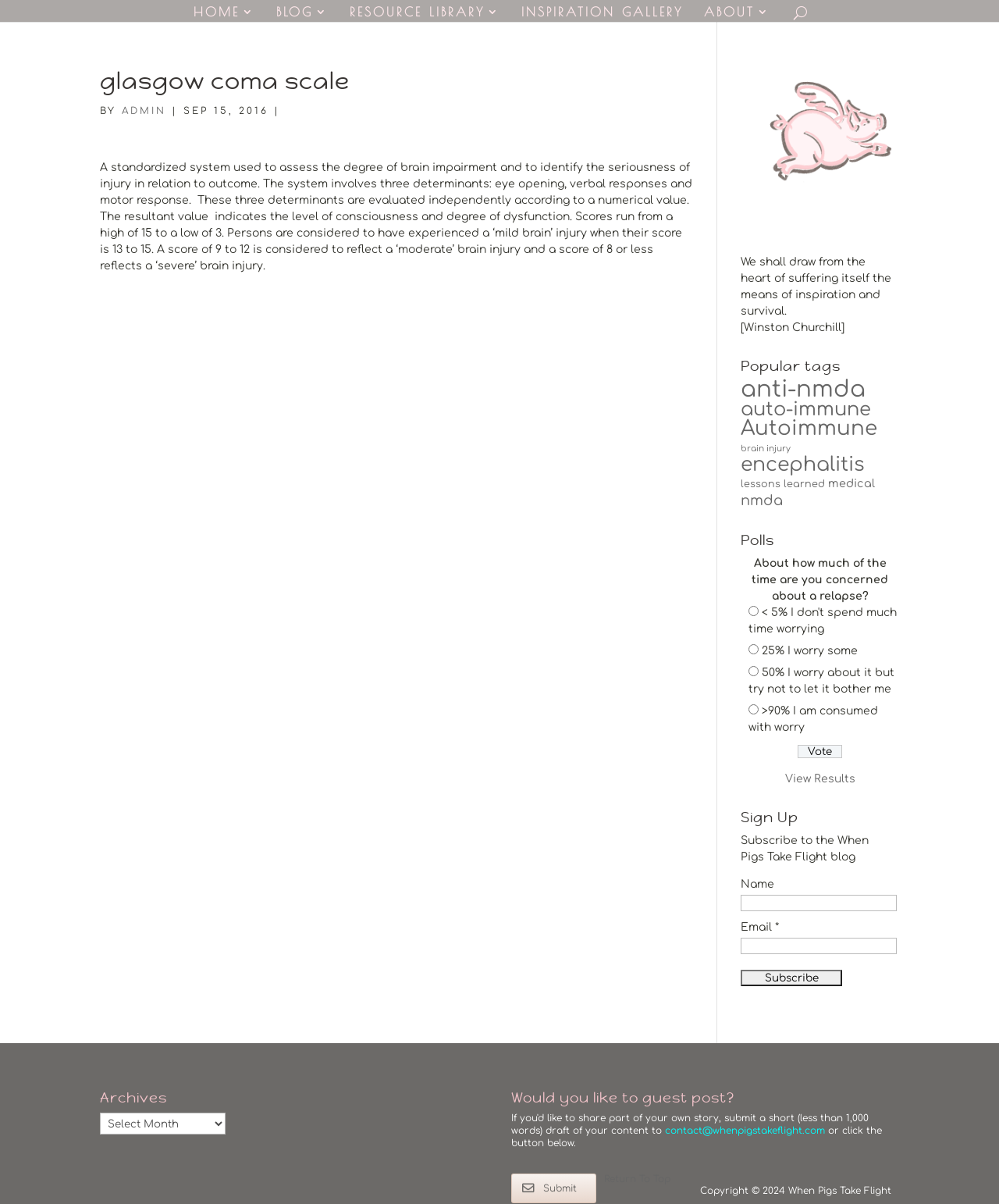Provide an in-depth caption for the elements present on the webpage.

This webpage is about the Glasgow Coma Scale, a standardized system used to assess the degree of brain impairment and identify the seriousness of injury in relation to outcome. The system involves three determinants: eye opening, verbal responses, and motor response. 

At the top of the page, there is a navigation menu with links to "HOME 3", "BLOG 3", "RESOURCE LIBRARY 3", "INSPIRATION GALLERY", and "ABOUT 3". Below the navigation menu, there is an article with a heading "Glasgow Coma Scale" and a brief description of the system. The description is followed by a quote from Winston Churchill.

On the right side of the page, there is a section with popular tags, including "anti-nmda", "auto-immune", "Autoimmune", "brain injury", "encephalitis", "lessons learned", "medical", and "nmda". Below the popular tags, there is a section for polls, where users can vote on how much time they spend worrying about a relapse. 

Further down the page, there is a section for signing up to the When Pigs Take Flight blog, where users can enter their name and email address. There is also a section for archives, where users can select a month to view past posts. Additionally, there is a call to action for guest posting, with a link to contact the website administrator.

At the bottom of the page, there is a link to return to the top of the page, a copyright notice, and a submit button.